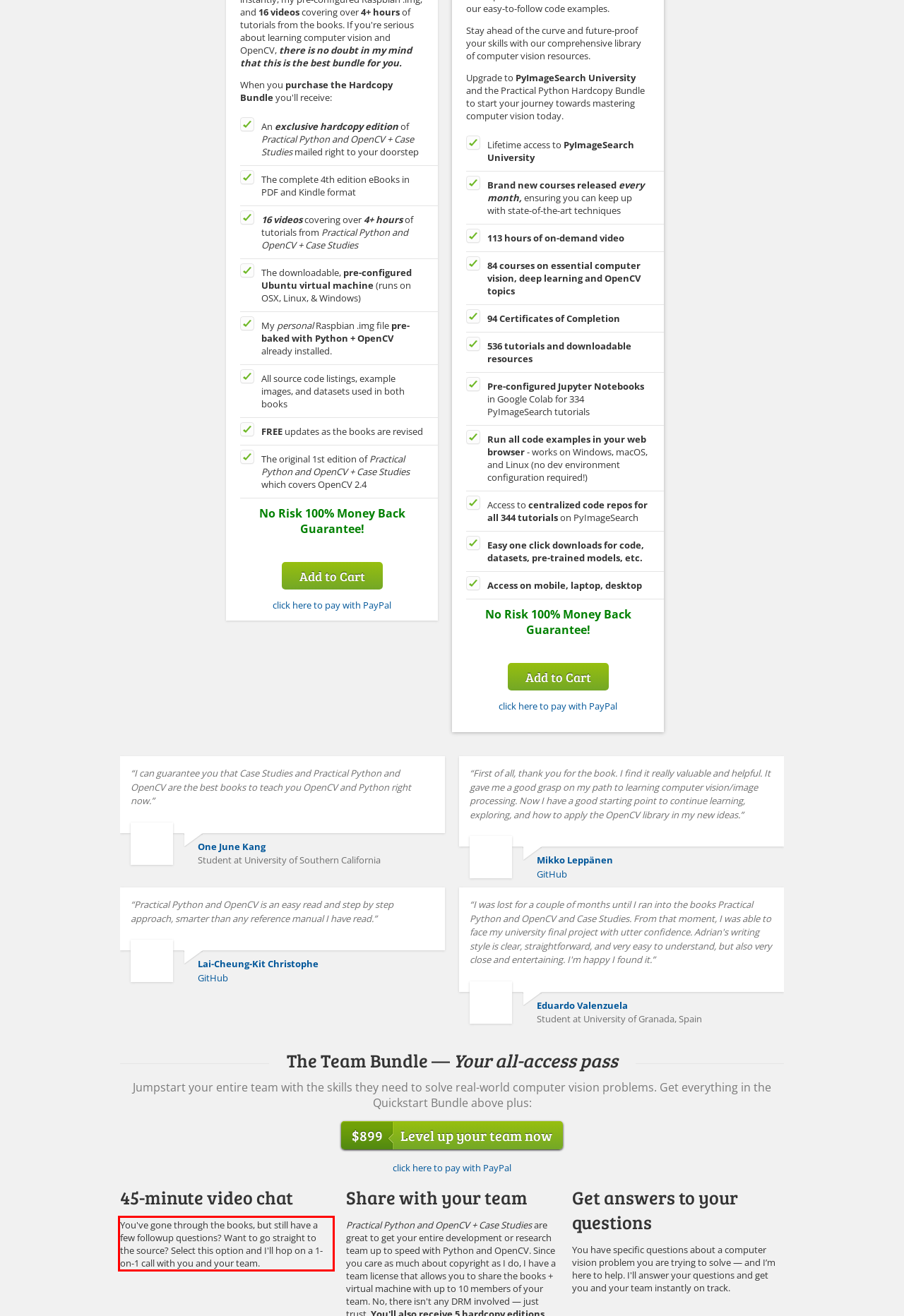There is a UI element on the webpage screenshot marked by a red bounding box. Extract and generate the text content from within this red box.

You've gone through the books, but still have a few followup questions? Want to go straight to the source? Select this option and I'll hop on a 1-on-1 call with you and your team.